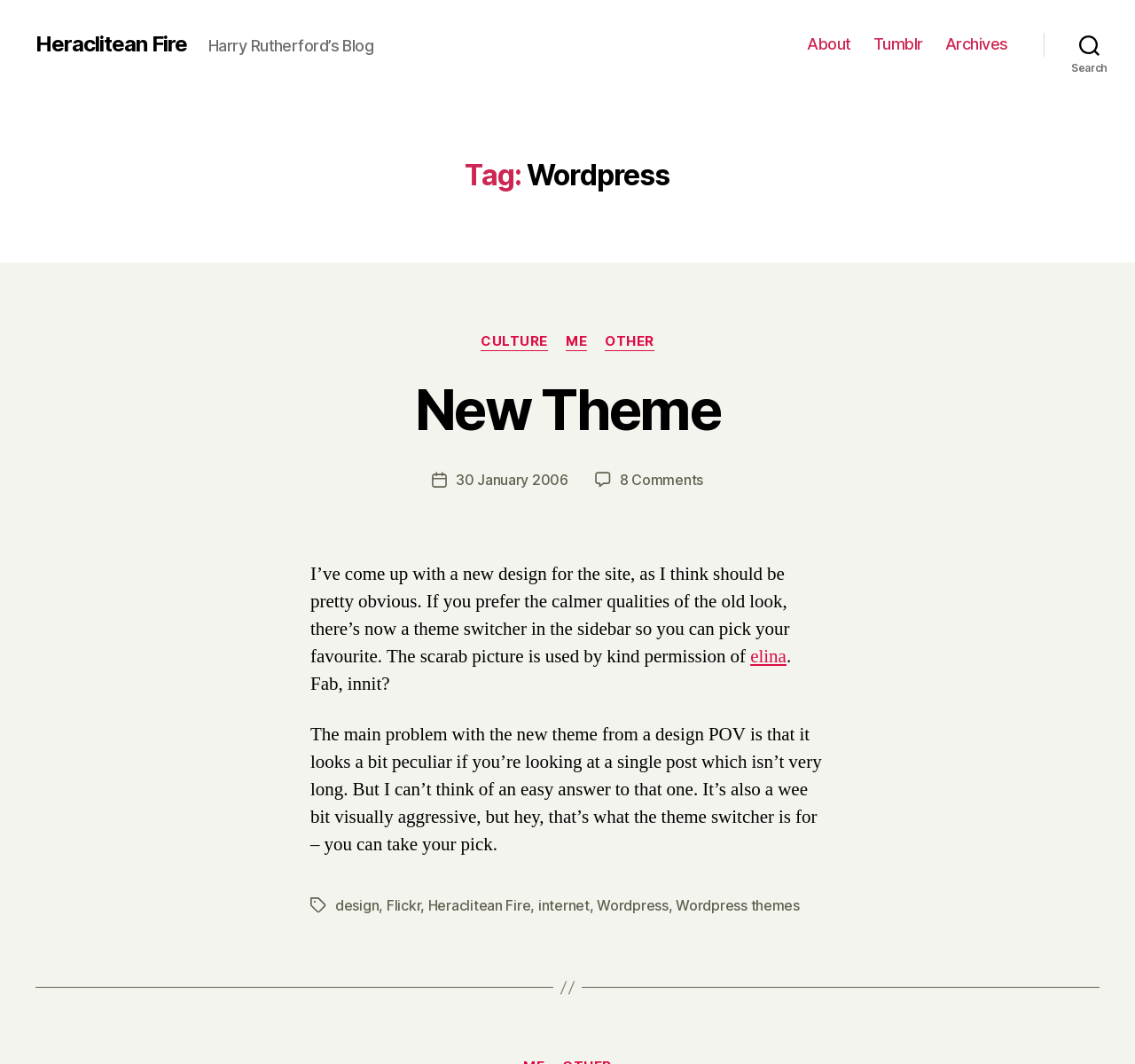Provide the bounding box coordinates for the area that should be clicked to complete the instruction: "Visit the 'Heraclitean Fire' blog".

[0.031, 0.032, 0.165, 0.052]